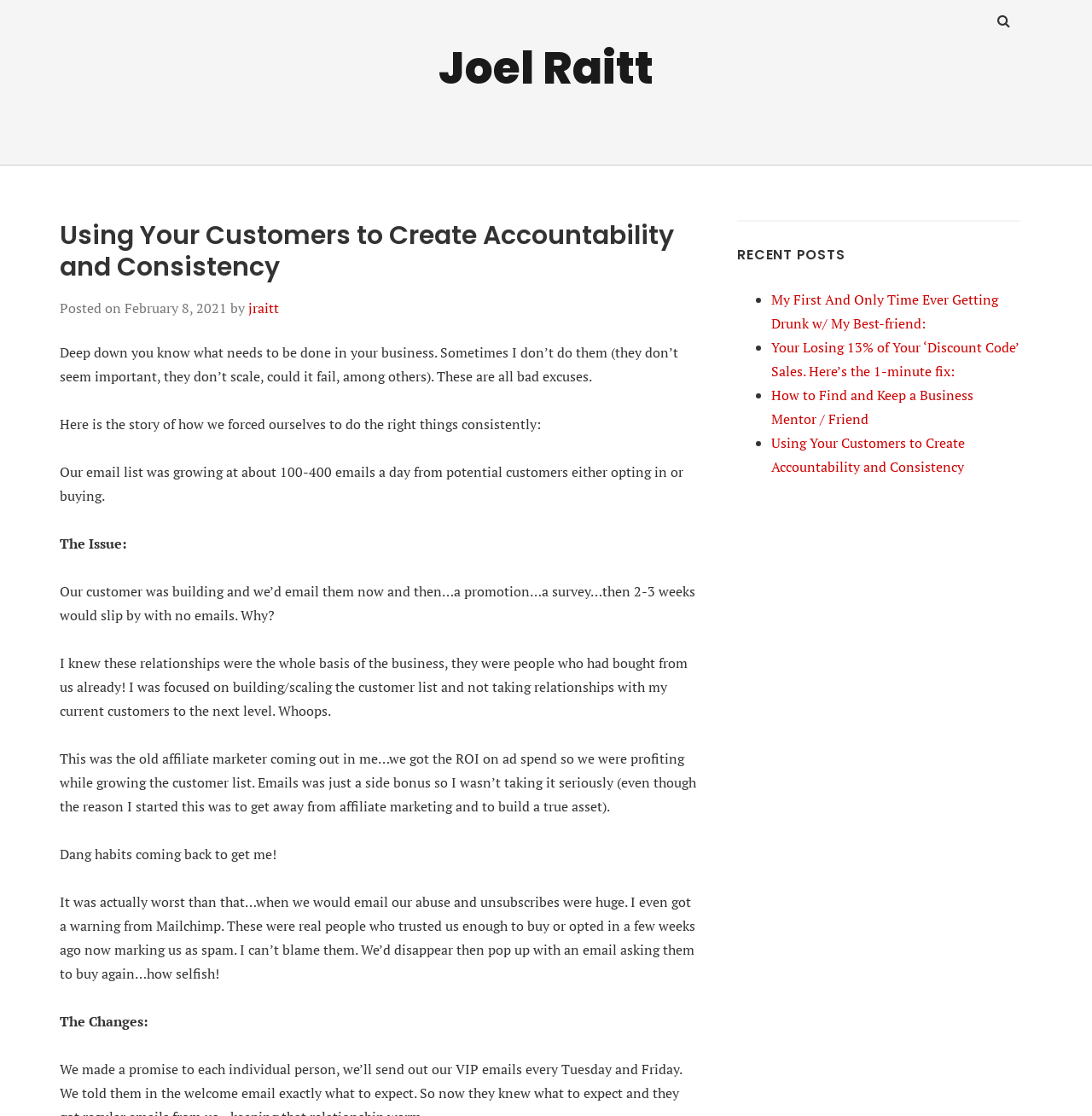Refer to the screenshot and give an in-depth answer to this question: What is the issue with the email list?

The author mentions that they would email customers now and then, but then 2-3 weeks would slip by with no emails. This implies that the issue with the email list is that the emails are not being sent consistently.